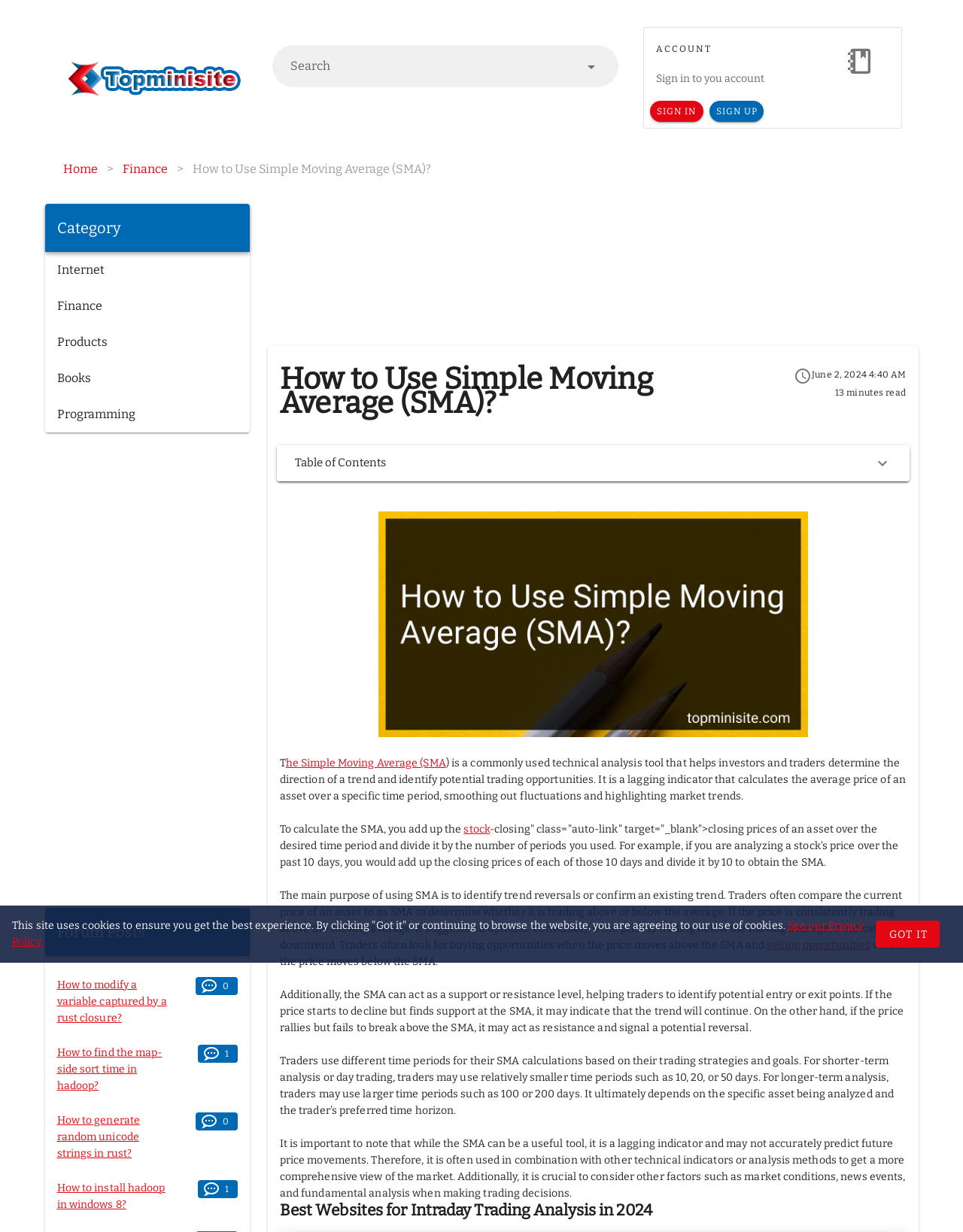Determine the main heading of the webpage and generate its text.

How to Use Simple Moving Average (SMA)?